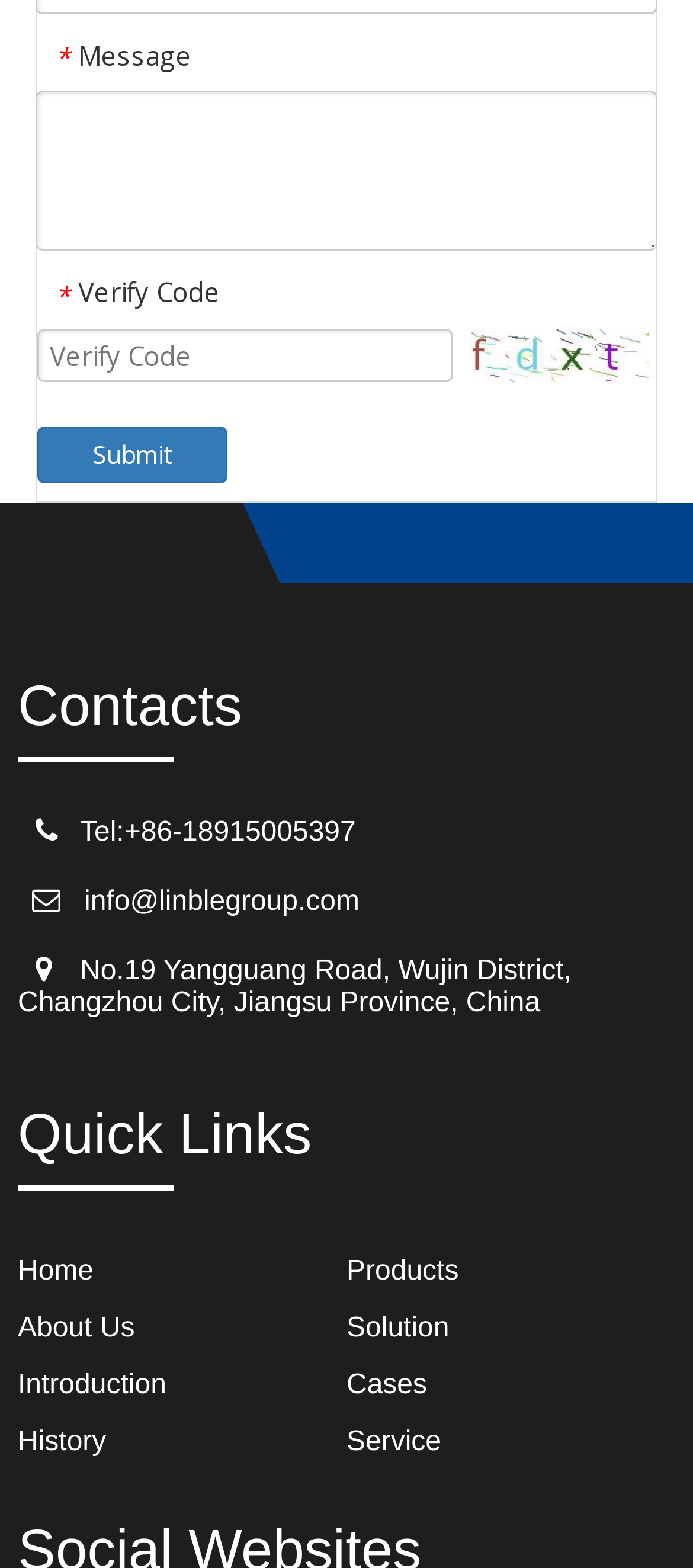Determine the bounding box coordinates of the clickable region to carry out the instruction: "Verify a code".

[0.054, 0.209, 0.654, 0.243]